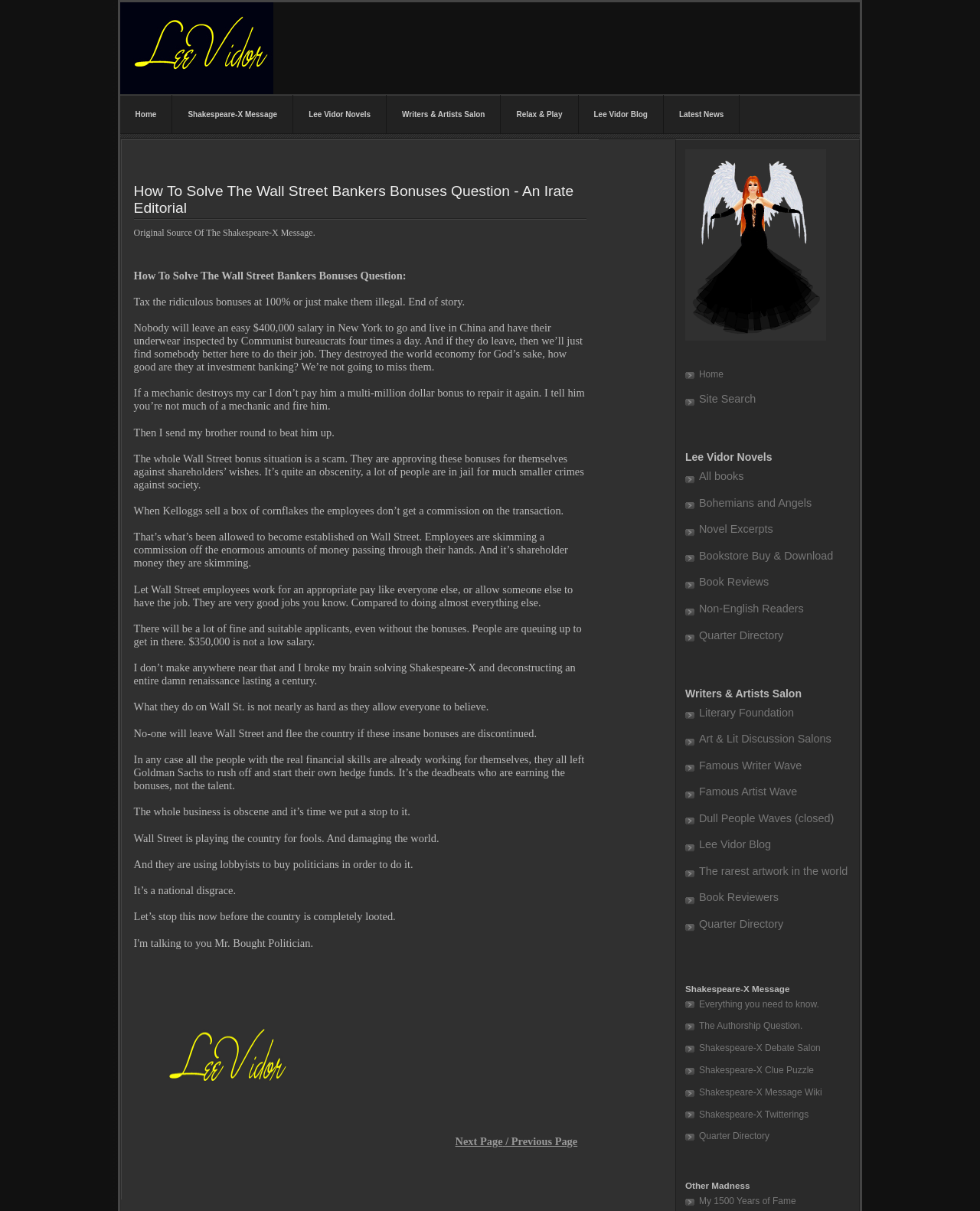Create a detailed narrative of the webpage’s visual and textual elements.

This webpage is the official website of Lee Vidor, a writer and artist. At the top of the page, there is a signature image of Lee Vidor, accompanied by a series of links to different sections of the website, including Home, Shakespeare-X Message, Lee Vidor Novels, Writers & Artists Salon, Relax & Play, Lee Vidor Blog, and Latest News.

Below the navigation links, there is a heading that reads "How To Solve The Wall Street Bankers Bonuses Question - An Irate Editorial." This is followed by a lengthy article that discusses the issue of Wall Street bonuses and proposes solutions to the problem. The article is divided into several paragraphs, each with a distinct thought or argument.

To the right of the article, there is a column of links and images. At the top of the column, there is another signature image of Lee Vidor, as well as links to the Next Page and Previous Page. Below these links, there are several images and links related to Lee Vidor's novels, including a link to a bookstore and a link to book reviews.

Further down the column, there are headings and links related to Writers & Artists Salon, Shakespeare-X Message, and Other Madness. These sections appear to be related to Lee Vidor's artistic and literary pursuits, and may include discussions, salons, and other resources for writers and artists.

Throughout the page, there are also several static text elements that contain non-essential information, such as whitespace characters. These elements do not appear to contain any significant content.